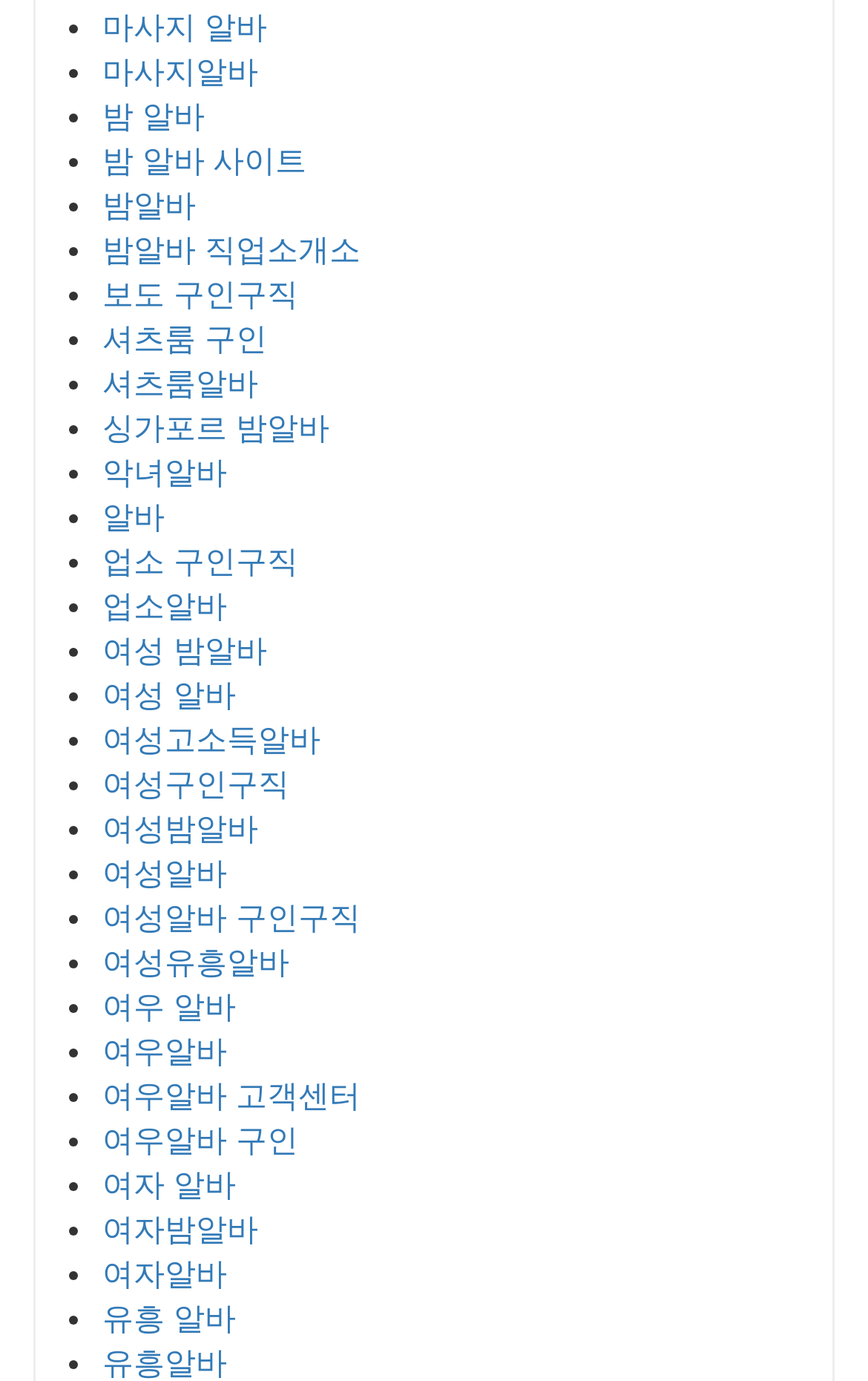Please specify the bounding box coordinates for the clickable region that will help you carry out the instruction: "Click 밤 알바".

[0.118, 0.071, 0.236, 0.096]